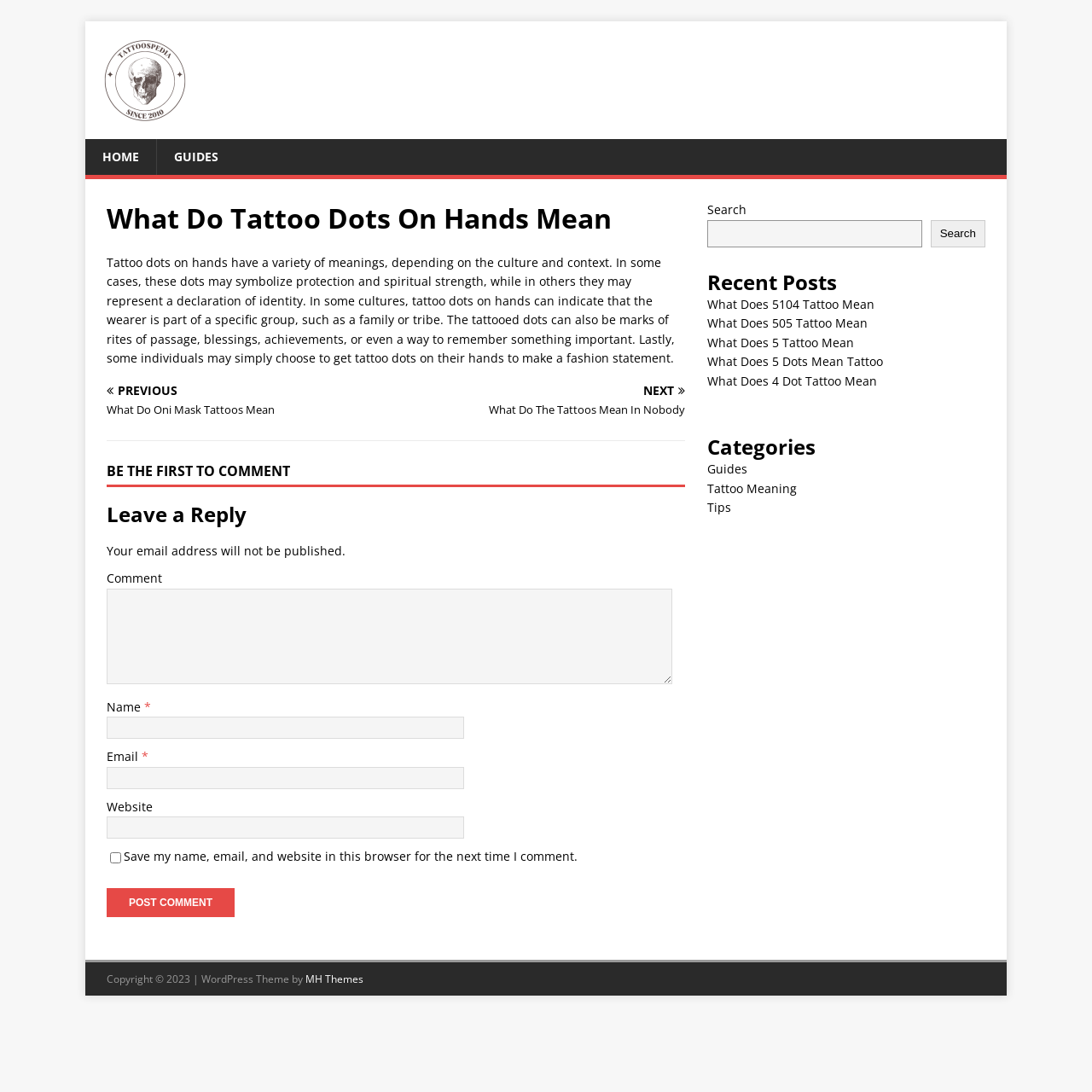How many categories are listed on the webpage?
Look at the image and answer the question with a single word or phrase.

3